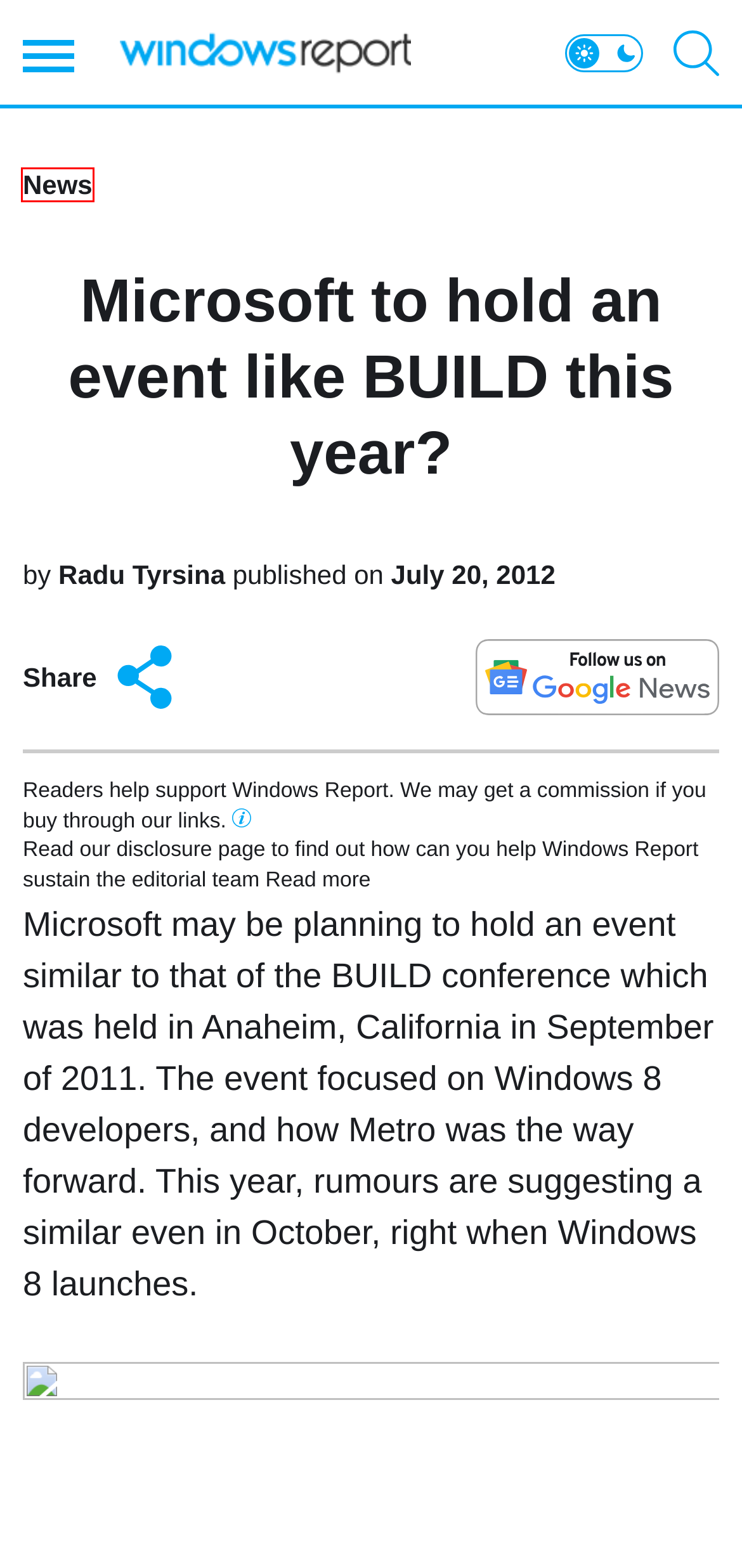Look at the screenshot of a webpage that includes a red bounding box around a UI element. Select the most appropriate webpage description that matches the page seen after clicking the highlighted element. Here are the candidates:
A. Windows Report - Your go-to source for PC tutorials
B. Privacy Policy
C. Reviews •
D. Editorial disclosure
E. News •
F. Anti-Hacking Software: 11 Best to Use [2024 Reviewed]
G. ?️ Game Benchmark Software: 5 Best Tools to Use in 2024
H. Radu Tyrsina - Founder & Editor-in-Chief at WindowsReport

E